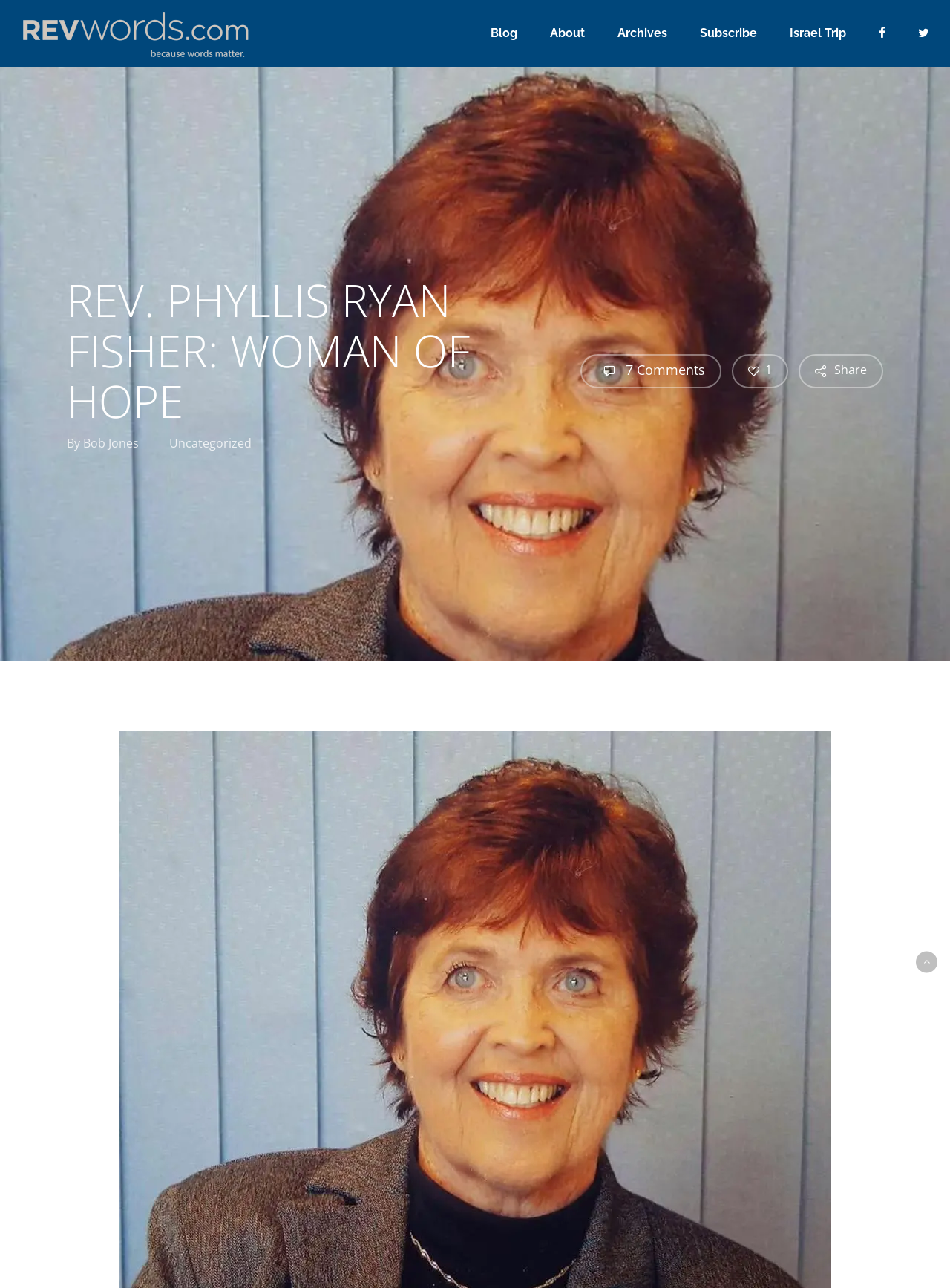Provide an in-depth caption for the webpage.

The webpage is a blog post about Rev. Phyllis Ryan Fisher, a woman of hope. At the top left, there is a logo "RevWords" which is an image and a link. Below the logo, there are several navigation links, including "Blog", "About", "Archives", "Subscribe", "Israel Trip", and two social media links. 

The main content of the webpage is a heading "REV. PHYLLIS RYAN FISHER: WOMAN OF HOPE" which is centered at the top of the page. Below the heading, there is a byline "By Bob Jones" and a category link "Uncategorized". 

The main article is not explicitly mentioned in the accessibility tree, but it is likely to be located below the byline and category link, taking up a significant portion of the page. 

At the bottom of the page, there are several links and buttons, including a "Share" button, social media links, a link to leave a comment, and a link to go back to the top of the page.